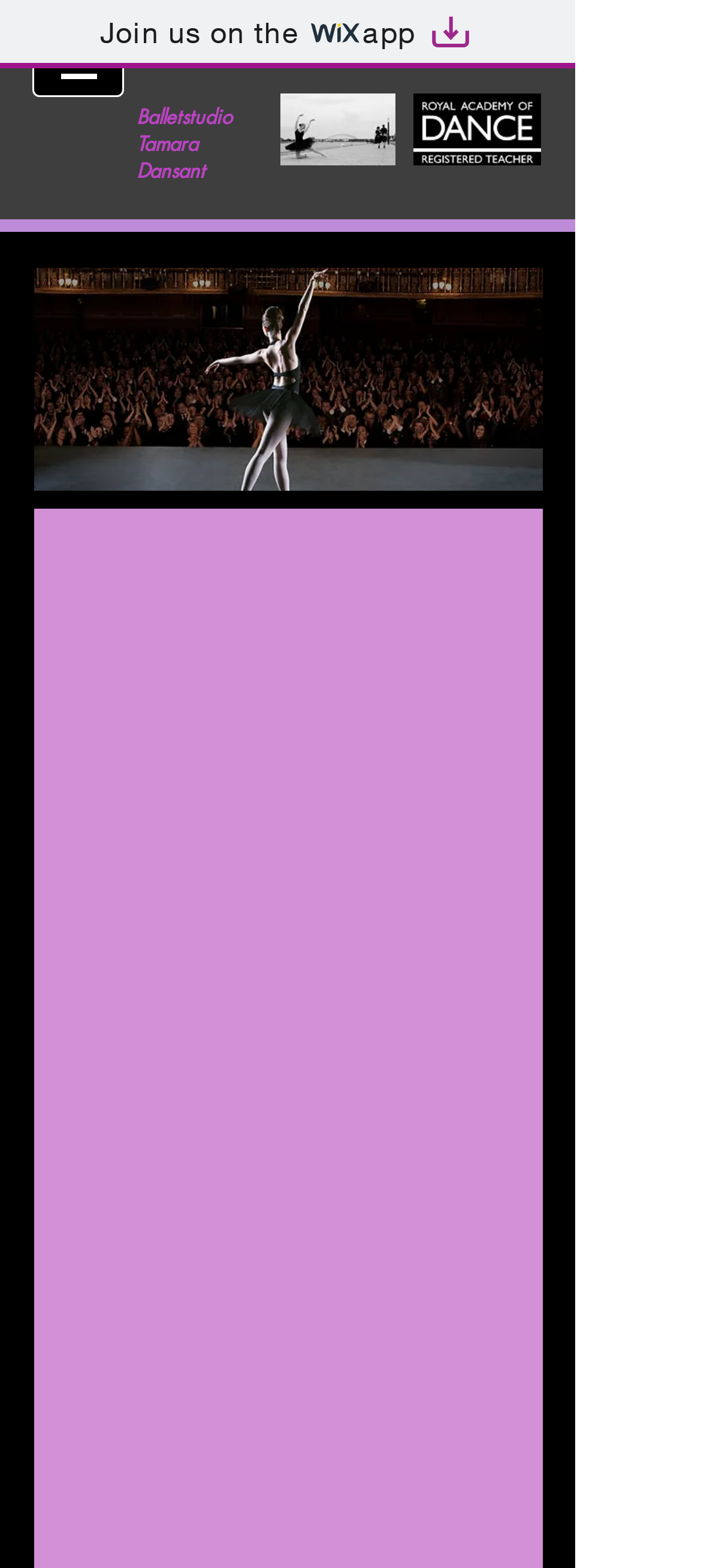Give a concise answer using one word or a phrase to the following question:
What is the theme of the image at the bottom of the page?

Ballet Performance